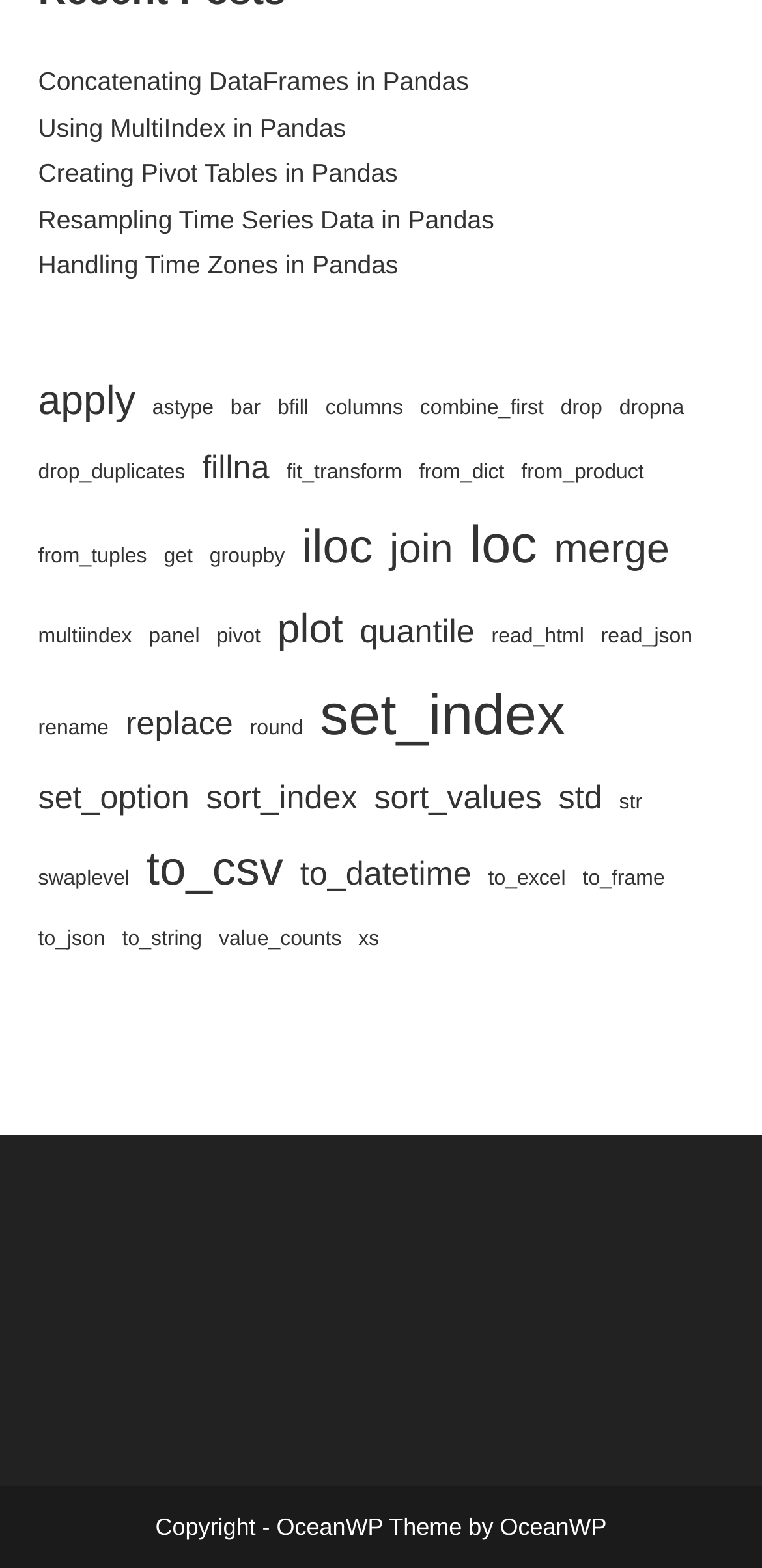Identify the bounding box coordinates of the area you need to click to perform the following instruction: "Click on 'Resampling Time Series Data in Pandas'".

[0.05, 0.13, 0.648, 0.149]